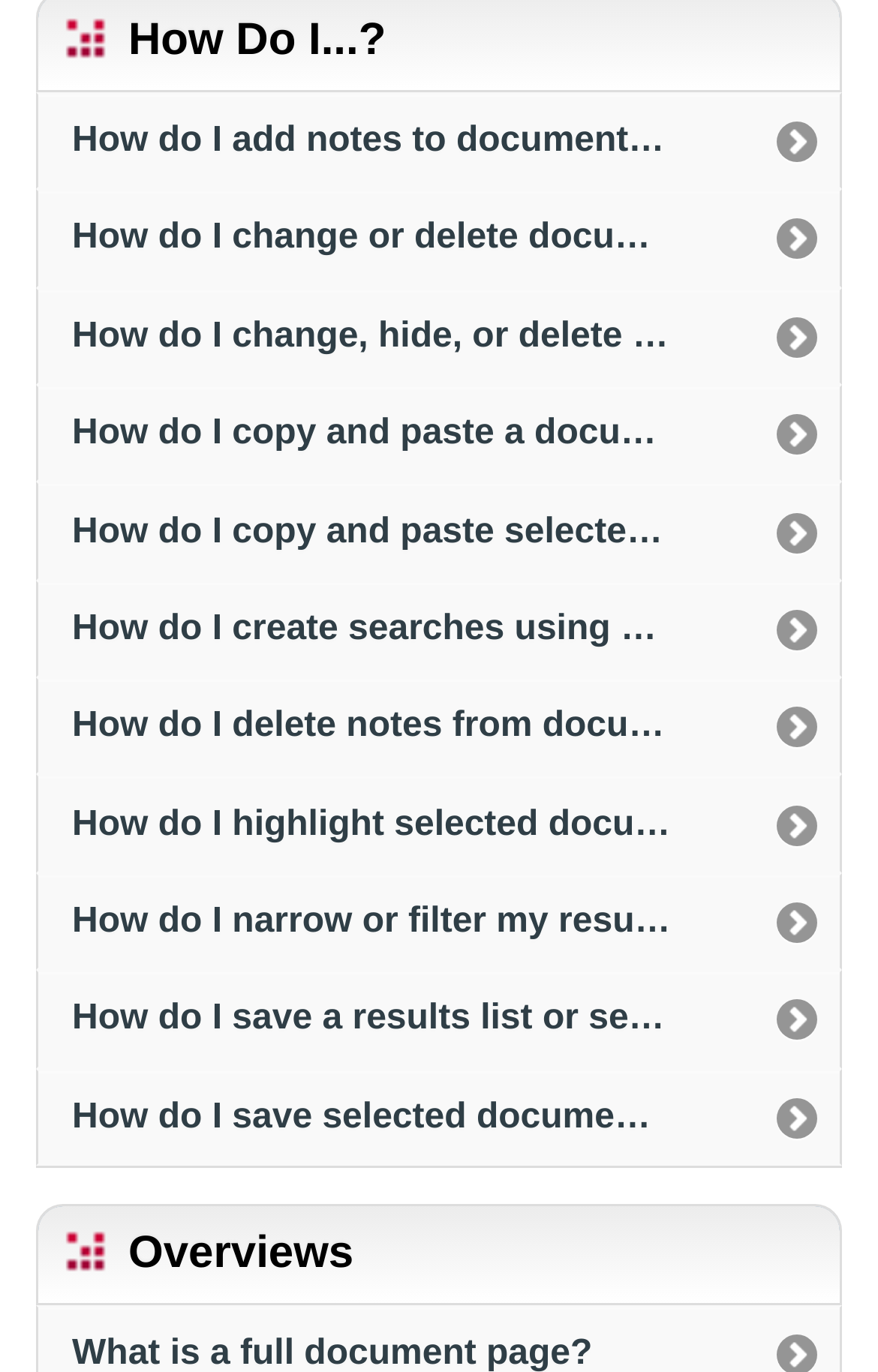Please reply with a single word or brief phrase to the question: 
How many links are available on the webpage?

11